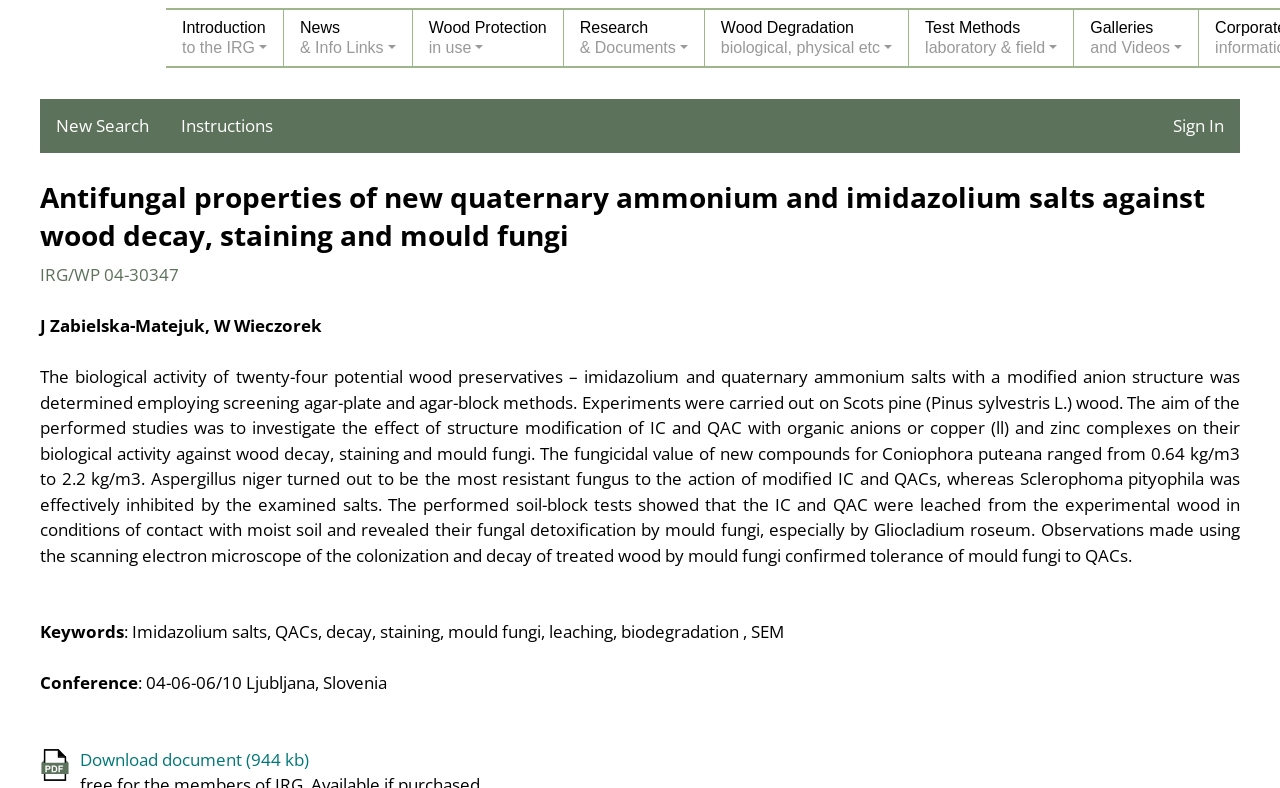What is the topic of the research?
Please provide a single word or phrase based on the screenshot.

Antifungal properties of new quaternary ammonium and imidazolium salts